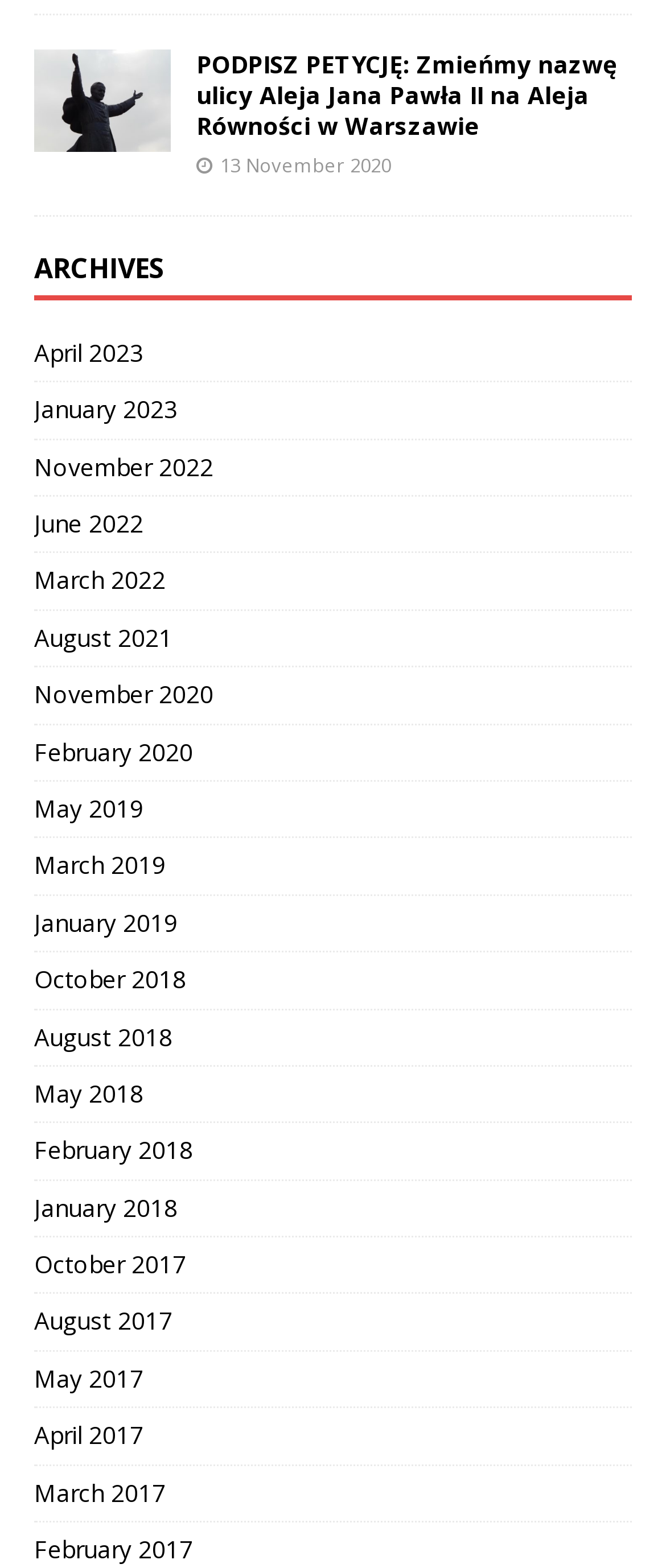Please determine the bounding box coordinates of the clickable area required to carry out the following instruction: "View archives for April 2023". The coordinates must be four float numbers between 0 and 1, represented as [left, top, right, bottom].

[0.051, 0.213, 0.949, 0.243]